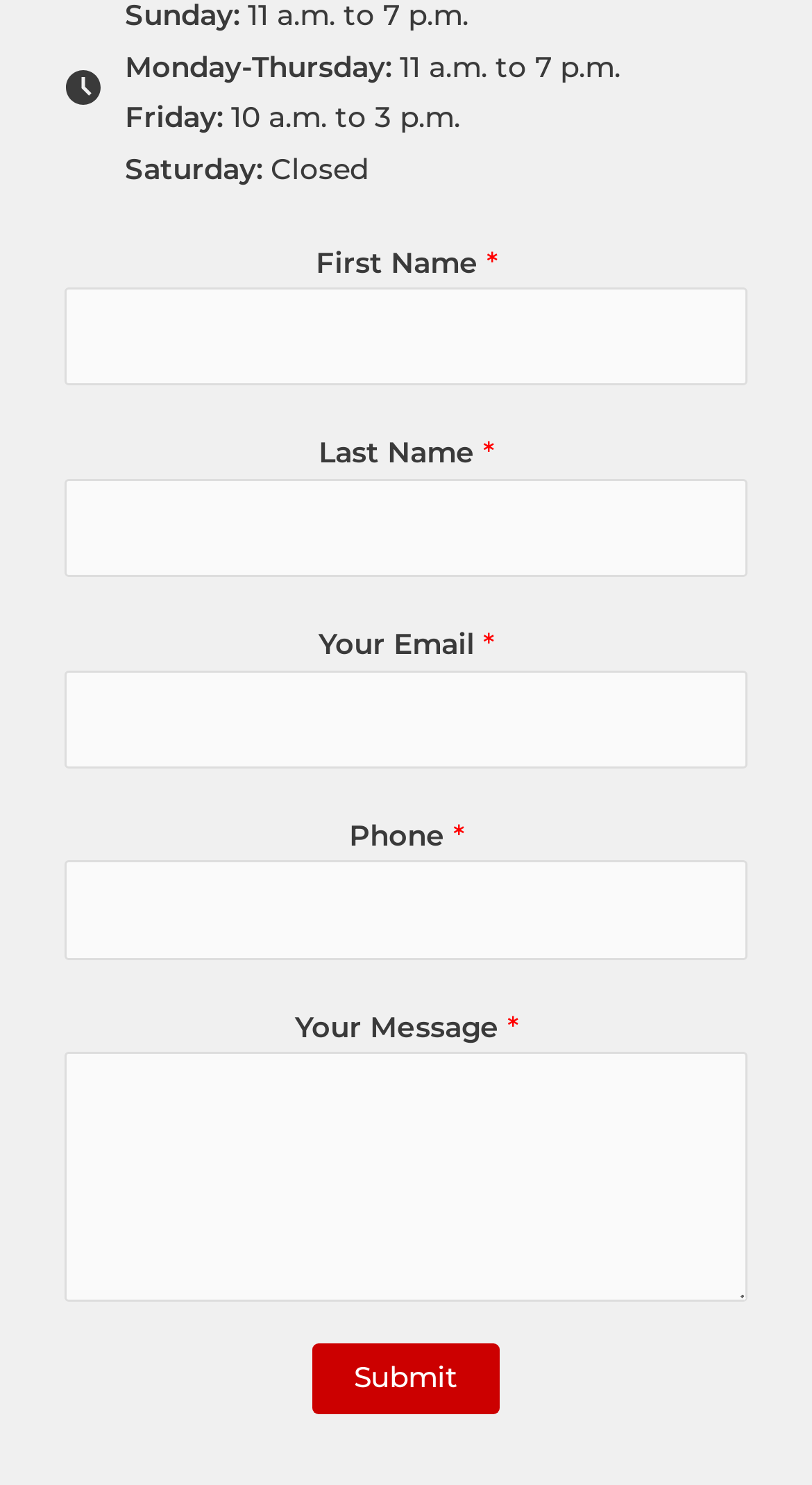Identify the bounding box for the UI element specified in this description: "parent_node: Phone * name="wpforms[fields][5]"". The coordinates must be four float numbers between 0 and 1, formatted as [left, top, right, bottom].

[0.079, 0.58, 0.921, 0.646]